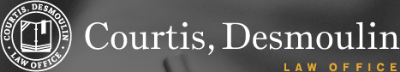What does the scale of justice in the emblem symbolize?
Analyze the image and provide a thorough answer to the question.

The caption explains that the scale of justice in the emblem, alongside the illustration of legal books, symbolizes the law profession, which is a key aspect of the firm's branding.